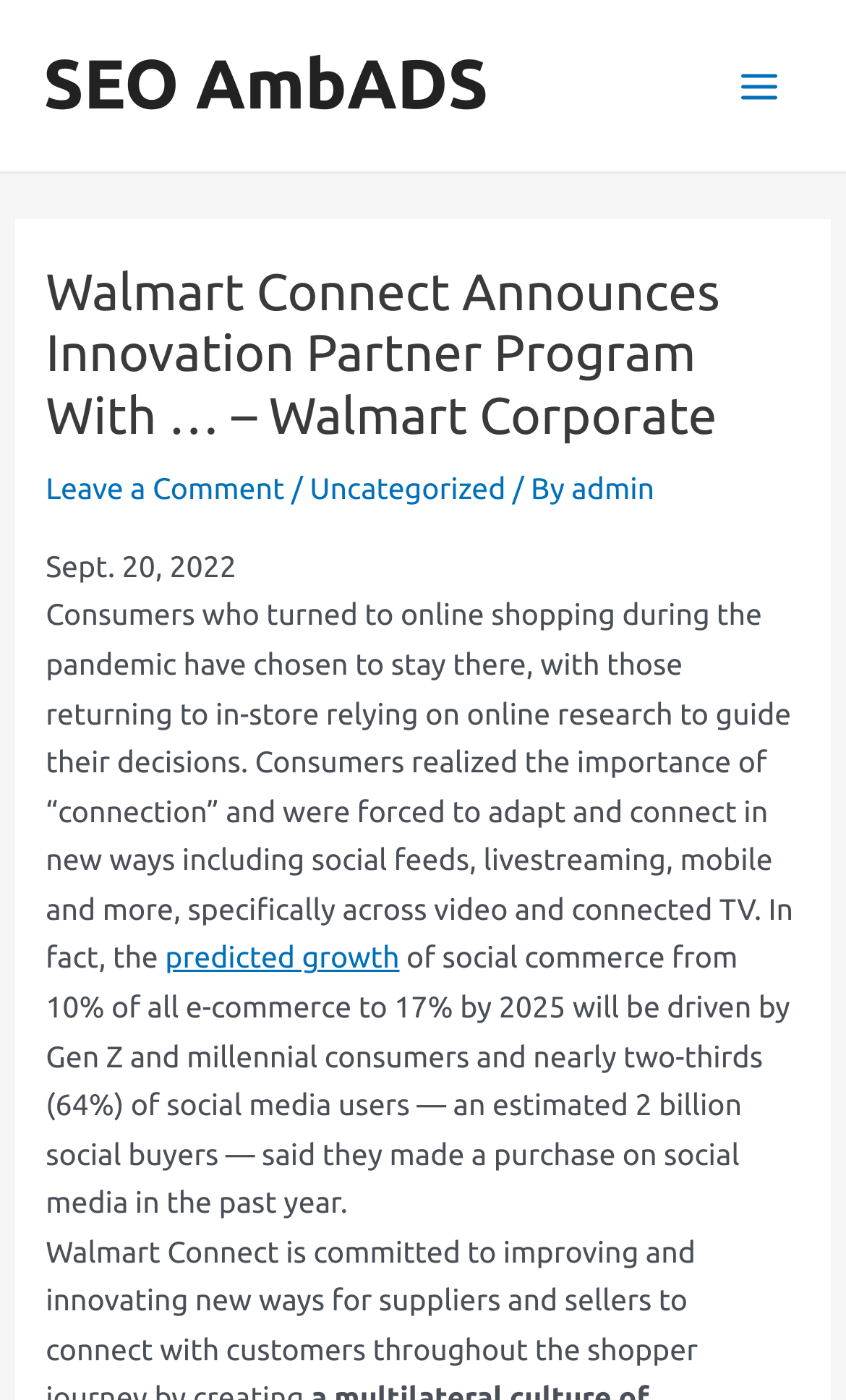Using the provided description admin, find the bounding box coordinates for the UI element. Provide the coordinates in (top-left x, top-left y, bottom-right x, bottom-right y) format, ensuring all values are between 0 and 1.

[0.675, 0.337, 0.774, 0.362]